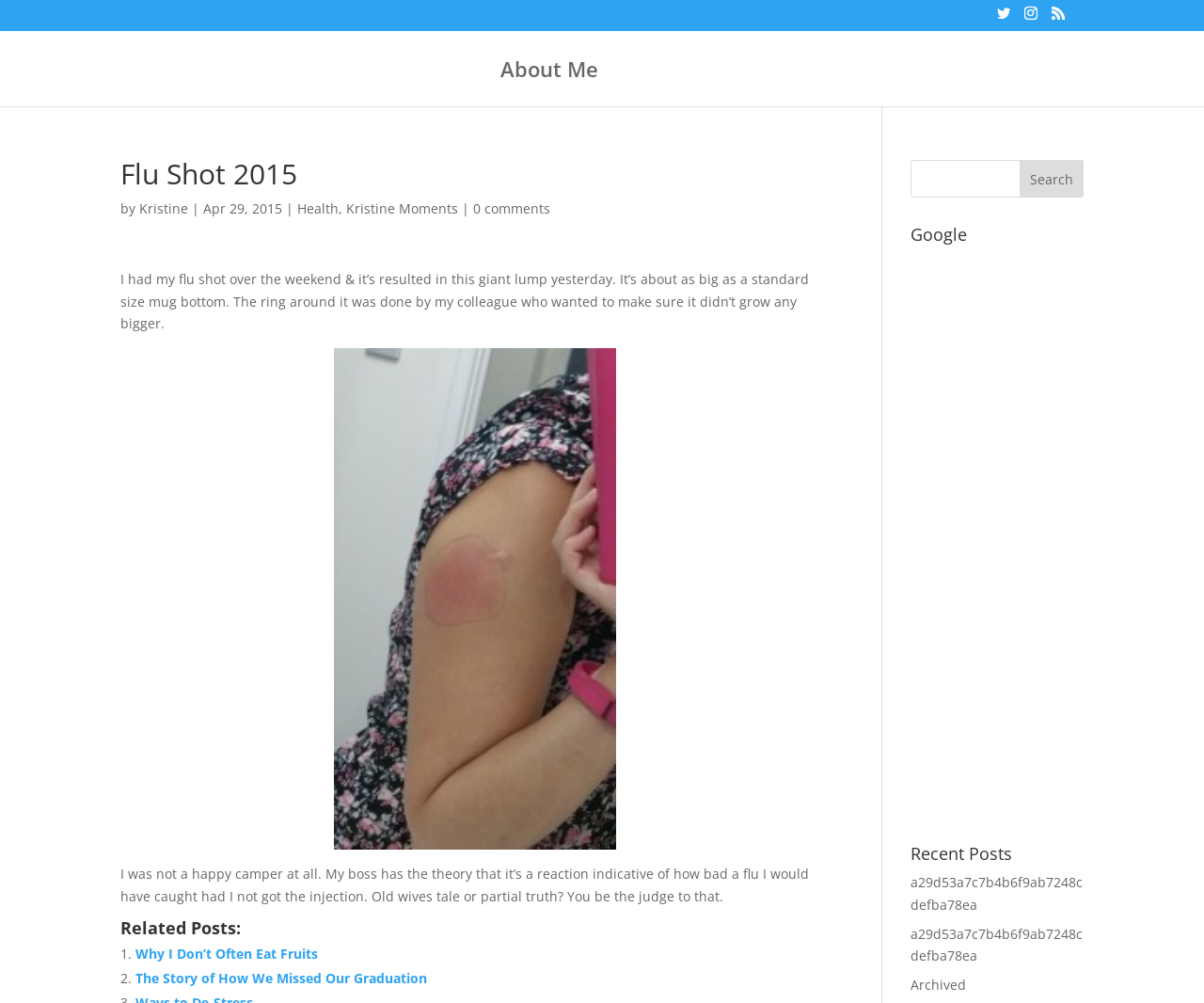Give a one-word or short phrase answer to the question: 
What is the category of the blog post?

Health